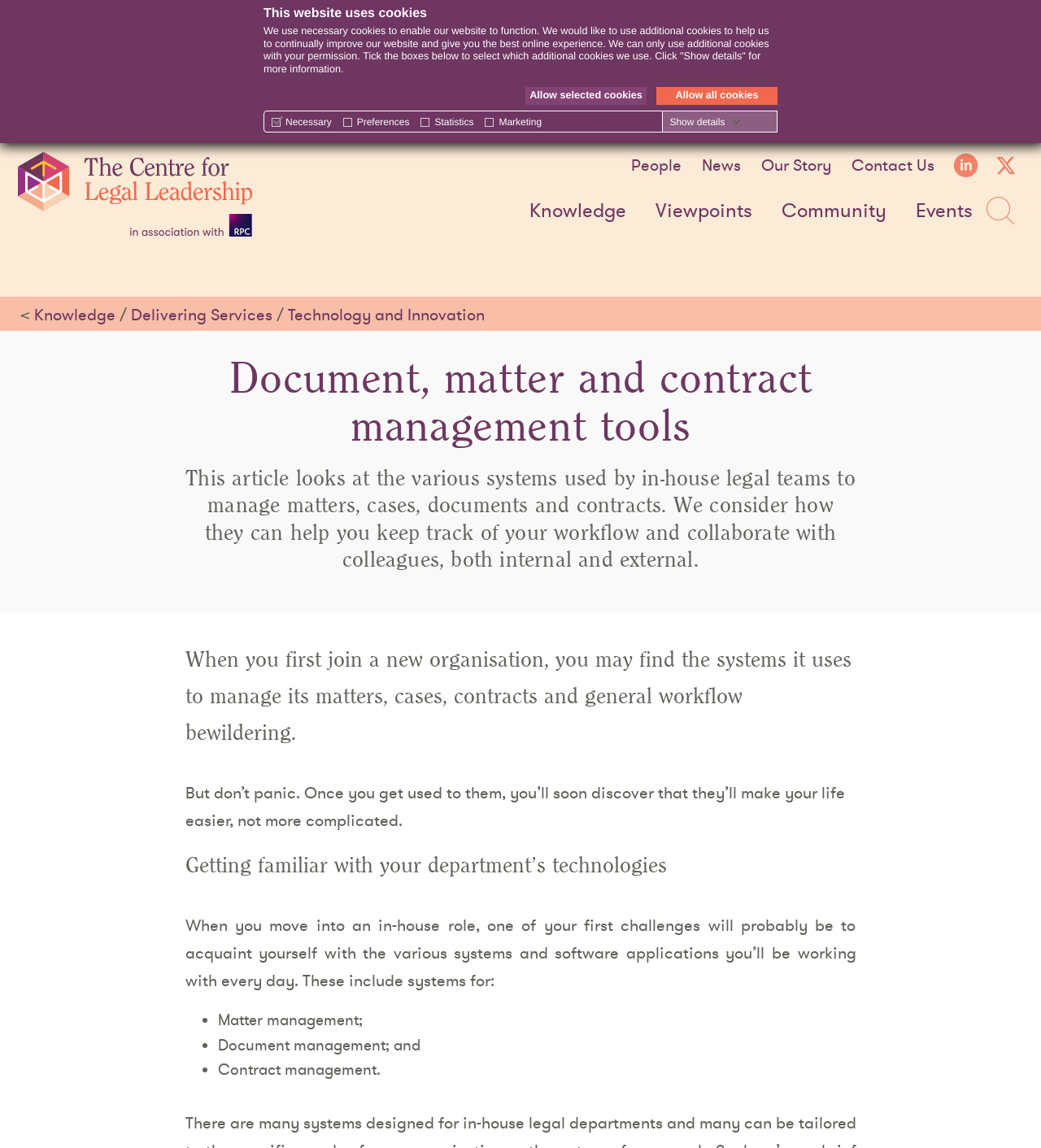Identify the bounding box coordinates of the specific part of the webpage to click to complete this instruction: "Click the 'Allow selected cookies' link".

[0.505, 0.076, 0.621, 0.092]